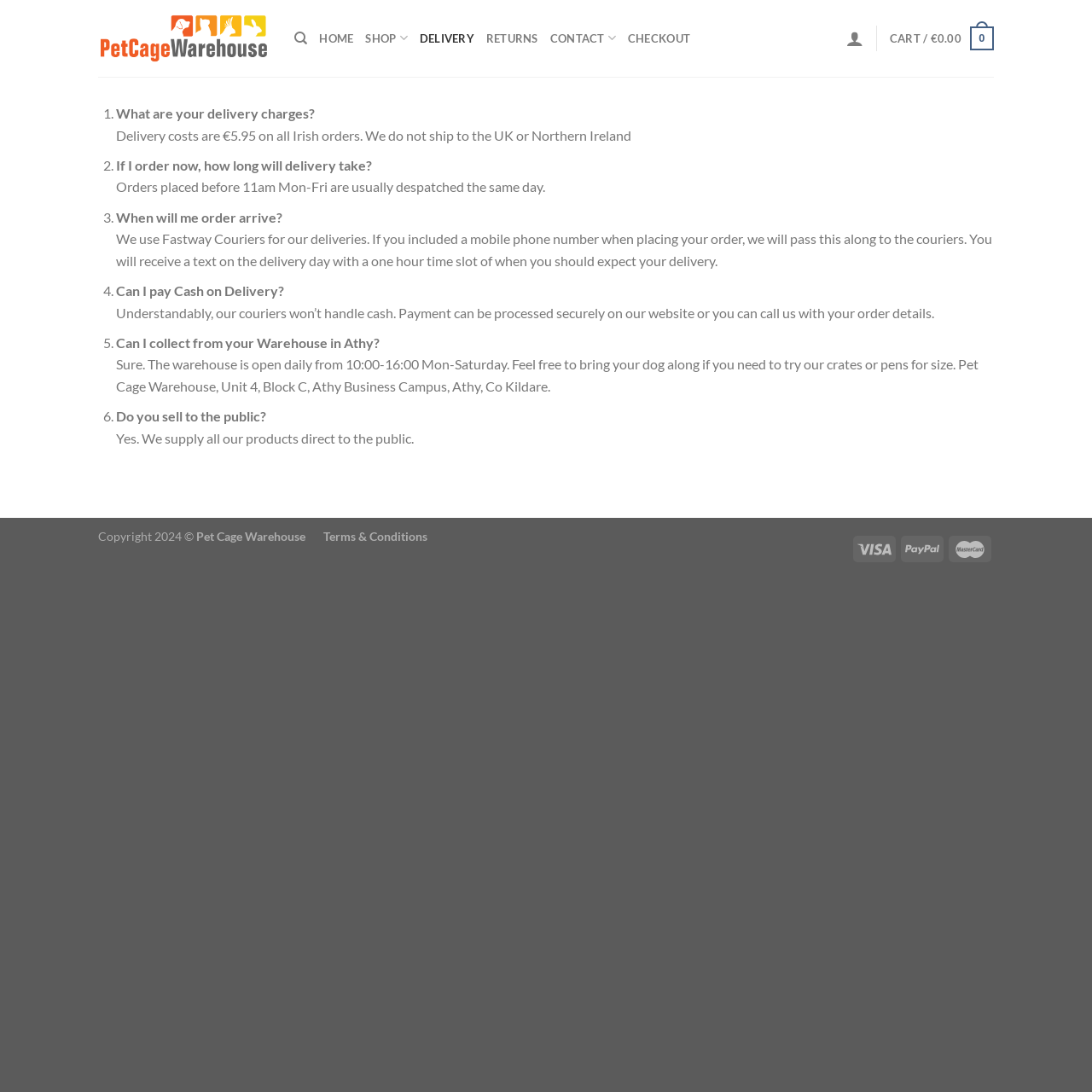Offer a thorough description of the webpage.

The webpage is about Delivery Questions and FAQs for Pet Cage Warehouse. At the top, there is a navigation menu with links to "HOME", "SHOP", "DELIVERY", "RETURNS", "CONTACT", and "CHECKOUT". On the top right, there is a search link and a cart icon with a price of €0.00.

Below the navigation menu, there is a main content section that takes up most of the page. This section is divided into six questions and answers about delivery. Each question is marked with a numbered list marker, and the answers are provided in plain text. The questions and answers are arranged in a vertical list, with the first question at the top and the last question at the bottom.

The first question is "What are your delivery charges?" and the answer is that delivery costs €5.95 on all Irish orders. The second question is "If I order now, how long will delivery take?" and the answer is that orders placed before 11am Mon-Fri are usually despatched the same day. The third question is "When will my order arrive?" and the answer explains that they use Fastway Couriers and provides information about tracking the delivery. The fourth question is "Can I pay Cash on Delivery?" and the answer is that cash is not accepted. The fifth question is "Can I collect from your Warehouse in Athy?" and the answer provides information about the warehouse location and hours. The sixth question is "Do you sell to the public?" and the answer is yes.

At the bottom of the page, there is a footer section with copyright information, the company name "Pet Cage Warehouse", and a link to "Terms & Conditions". There are also three small images in the footer section, but their content is not specified.